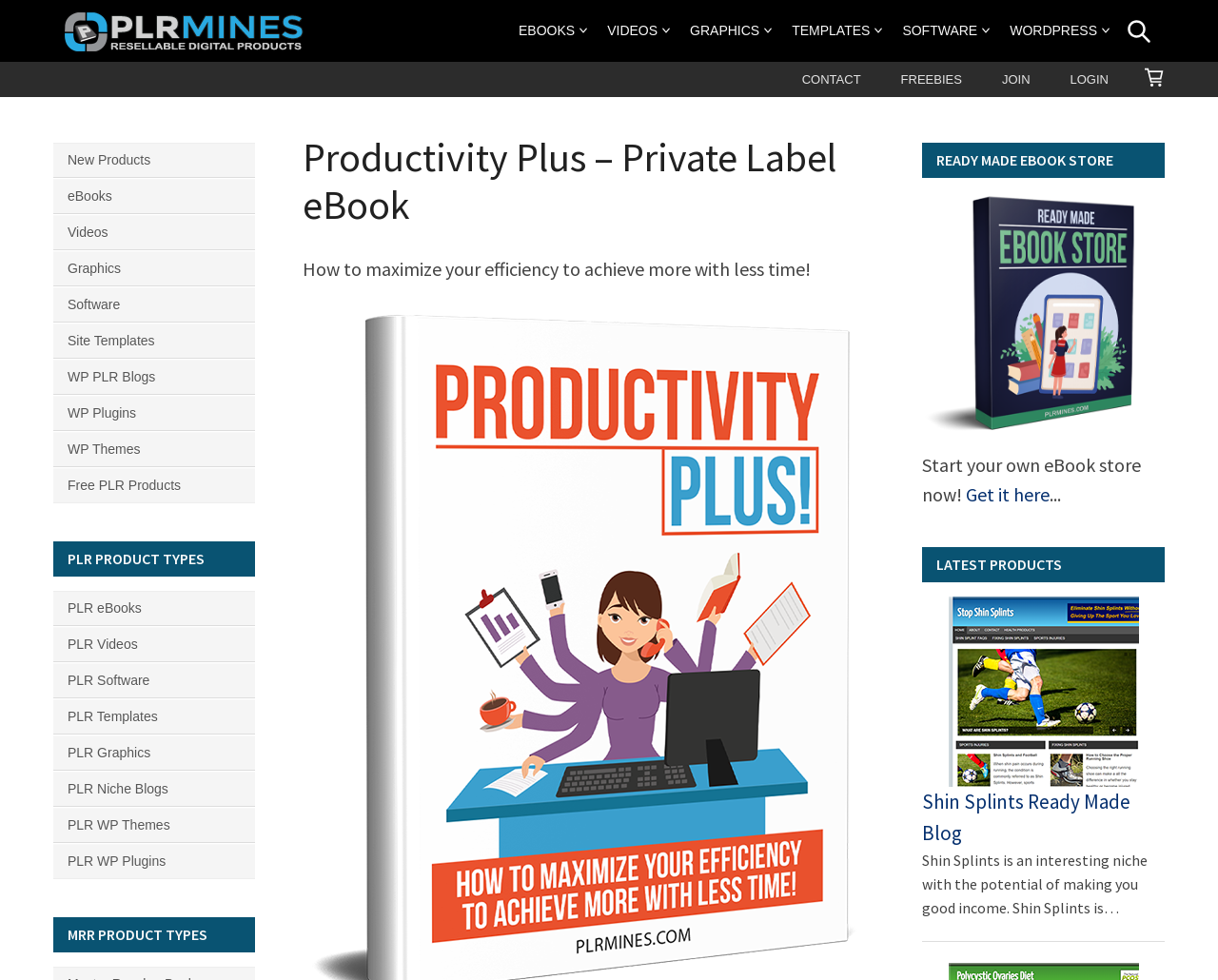What is the title or heading displayed on the webpage?

Productivity Plus – Private Label eBook